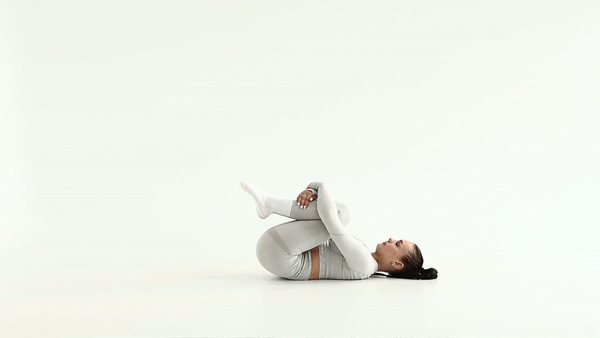Provide a comprehensive description of the image.

The image depicts a person in a yoga pose known as the "Wind-relieving pose," which is particularly beneficial for easing bloating and promoting digestion. The individual is lying on their back, hugging their knees to their chest. This position is designed to stretch the abdomen gently and aid in relieving gas and tension. The practice includes taking deep breaths, which can enhance relaxation and further soothe discomfort. Dressed in a form-fitting, light gray outfit, the individual demonstrates the pose on a minimalistic white background, emphasizing the calmness and focus associated with this yoga exercise. This pose is often recommended as part of a series of stretches aimed at improving digestion and overall well-being.